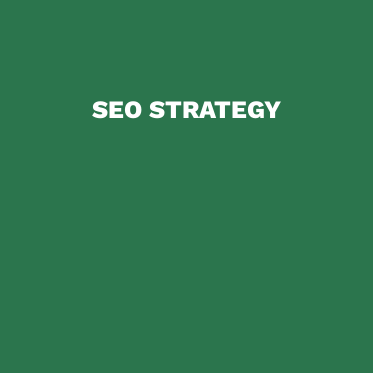What is the likely purpose of this visual element?
Utilize the image to construct a detailed and well-explained answer.

The visual element is likely part of a section dedicated to SEO services, emphasizing the significance of a well-crafted strategy in the digital marketing landscape, which suggests that the purpose is to highlight the importance of SEO services.